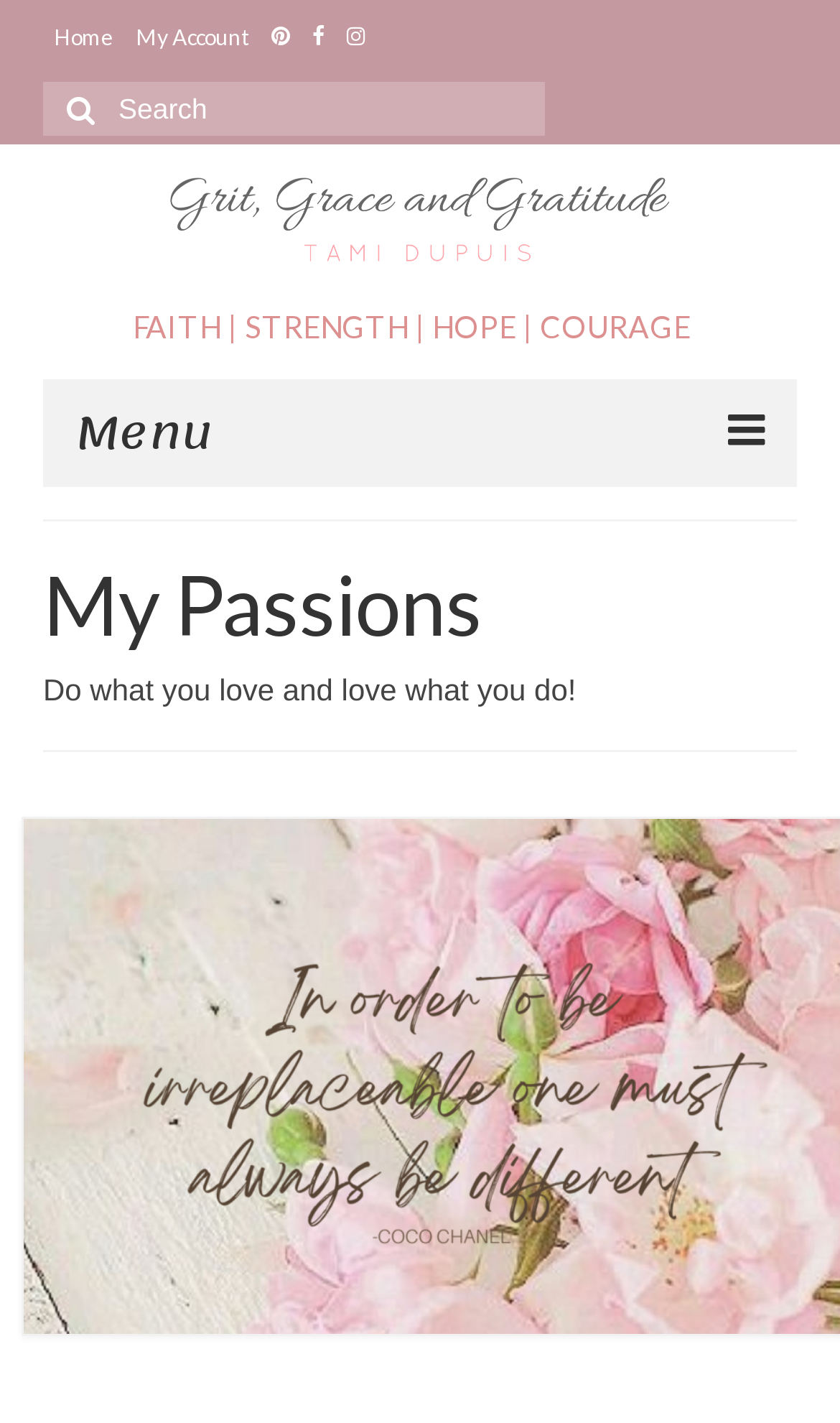What is the purpose of the search bar?
Please give a detailed and elaborate answer to the question based on the image.

The search bar is a textbox with a placeholder text 'Search for:' and a button with a magnifying glass icon, indicating that it is used to search for content within the website.